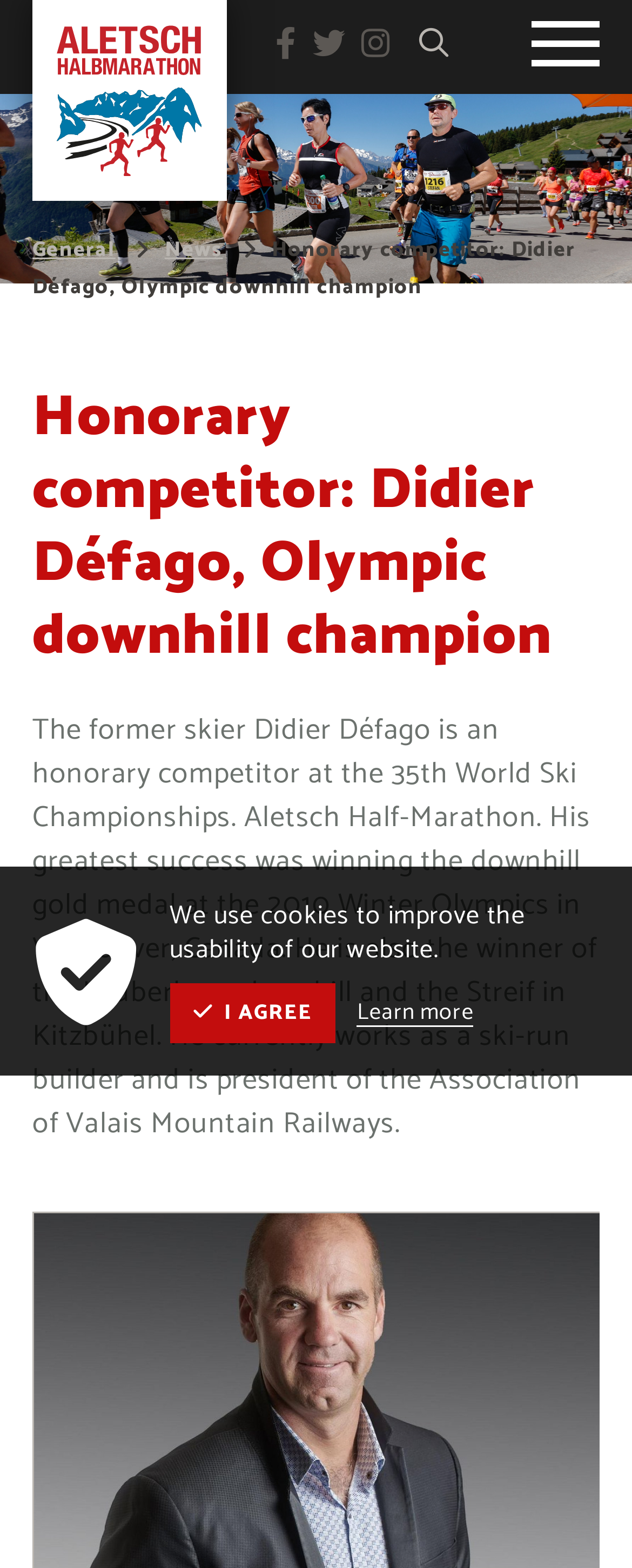Please provide a one-word or short phrase answer to the question:
What is the name of the marathon Didier Défago is an honorary competitor at?

Aletsch Half-Marathon